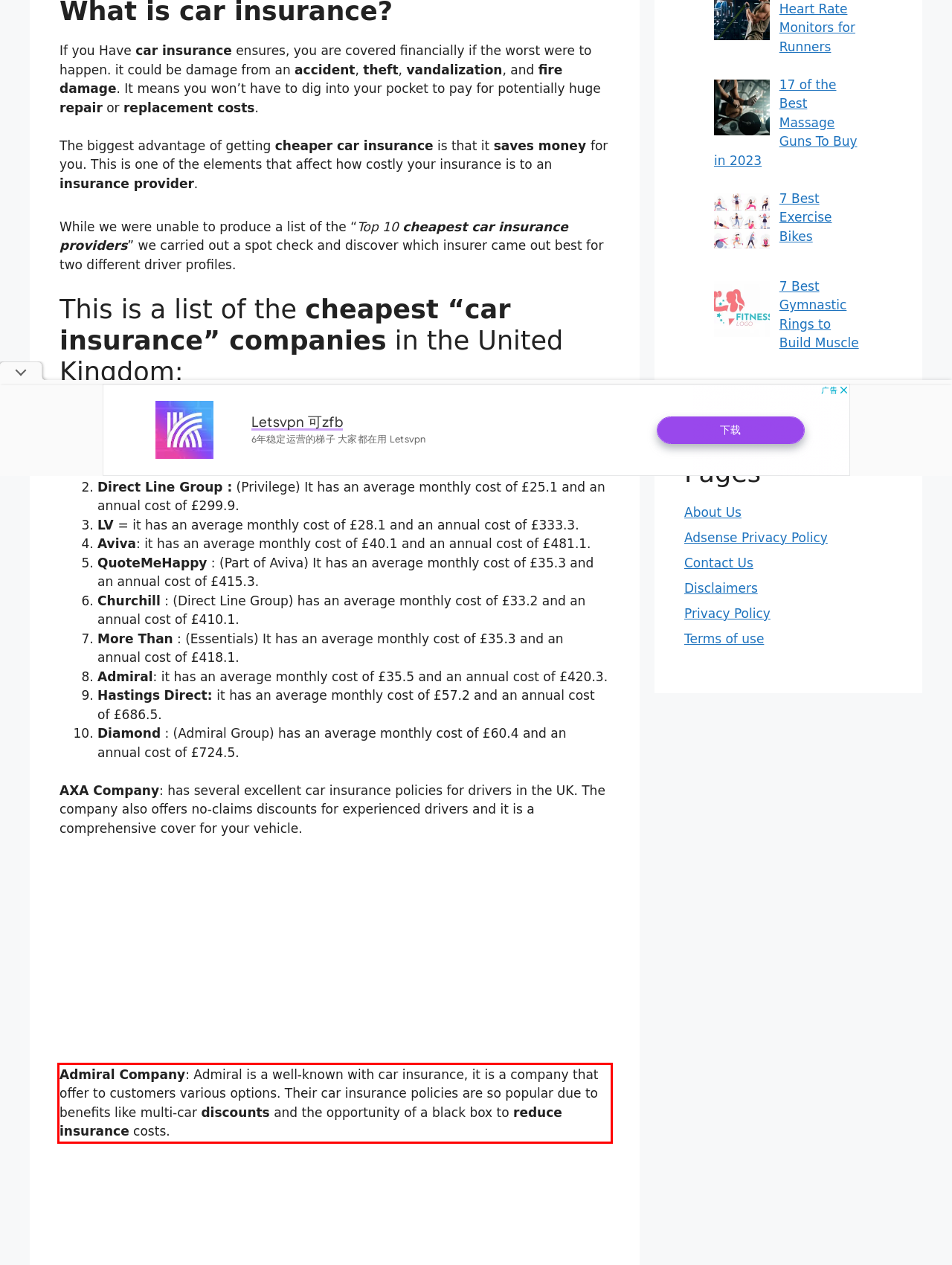You are provided with a screenshot of a webpage containing a red bounding box. Please extract the text enclosed by this red bounding box.

Admiral Company: Admiral is a well-known with car insurance, it is a company that offer to customers various options. Their car insurance policies are so popular due to benefits like multi-car discounts and the opportunity of a black box to reduce insurance costs.